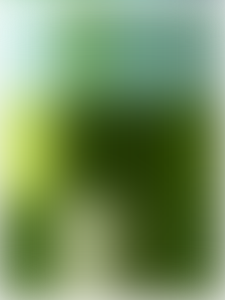Convey a detailed narrative of what is depicted in the image.

This image captures the vibrant essence of a foraged salad, an appealing dish featuring fresh greens and other wholesome ingredients. The top section of the image showcases a rich green backdrop, possibly indicative of a lush garden or flourishing nature, setting a refreshing tone. 

In the foreground, the salad consists of miner’s lettuce or various salad greens, adding a crisp texture. Complementing these greens are a handful of dried cherries, which contribute a sweet and tart flavor, alongside toasted slivered almonds for a crunchy contrast. A light sprinkling of ricotta salata enhances the dish with its creamy, salty notes, while a drizzle of balsamic vinaigrette ties all the flavors together harmoniously. 

The overall appearance suggests a delightful presentation, making it not only a feast for the taste buds but also a visually pleasing addition to any meal, perfect for accompanying dinner or as a standalone appetizer.